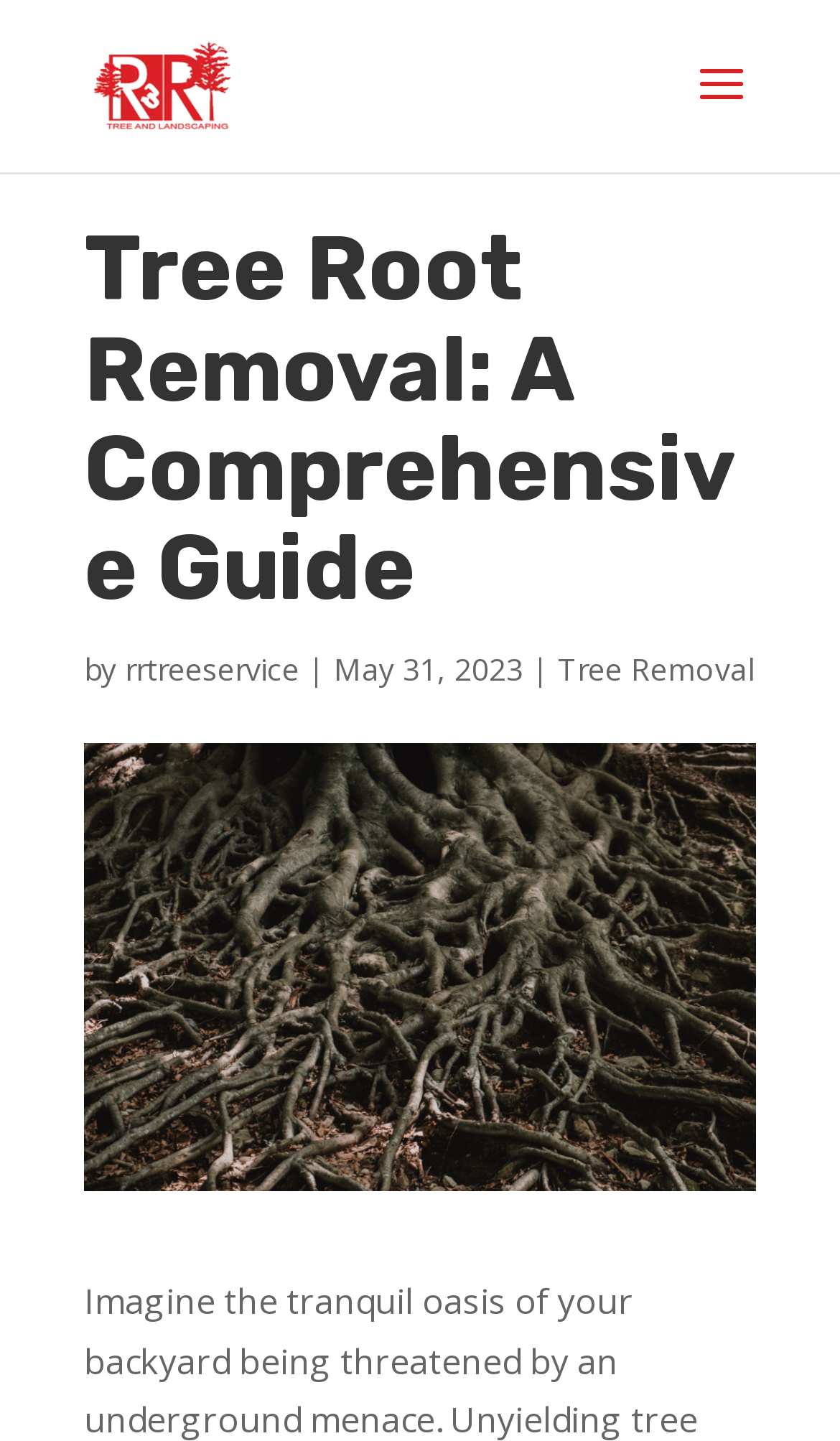What is the related service mentioned in the webpage?
Kindly offer a detailed explanation using the data available in the image.

The related service mentioned in the webpage is 'Tree Removal', which is displayed as a link below the company name and logo. This link is likely to provide more information about the tree removal service offered by the company.